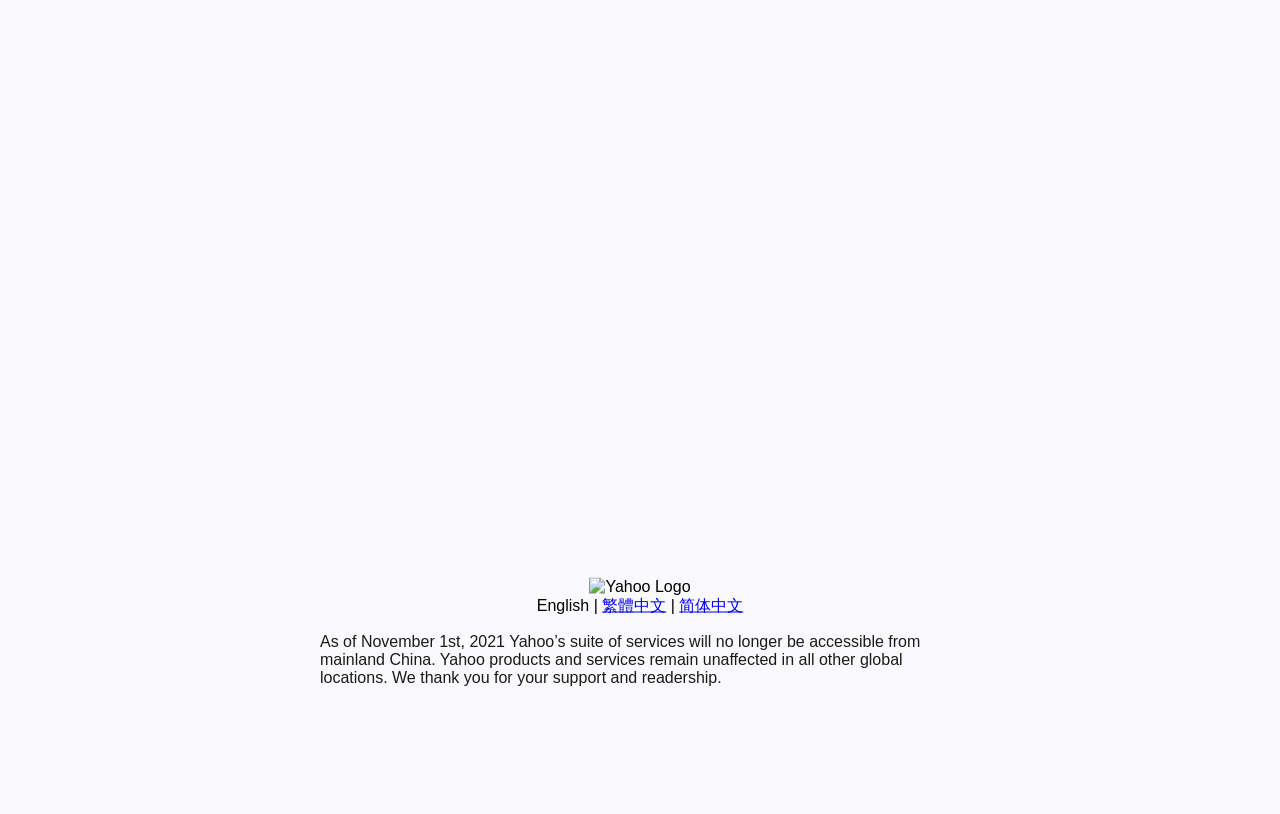Identify and provide the bounding box for the element described by: "English".

[0.419, 0.733, 0.46, 0.754]